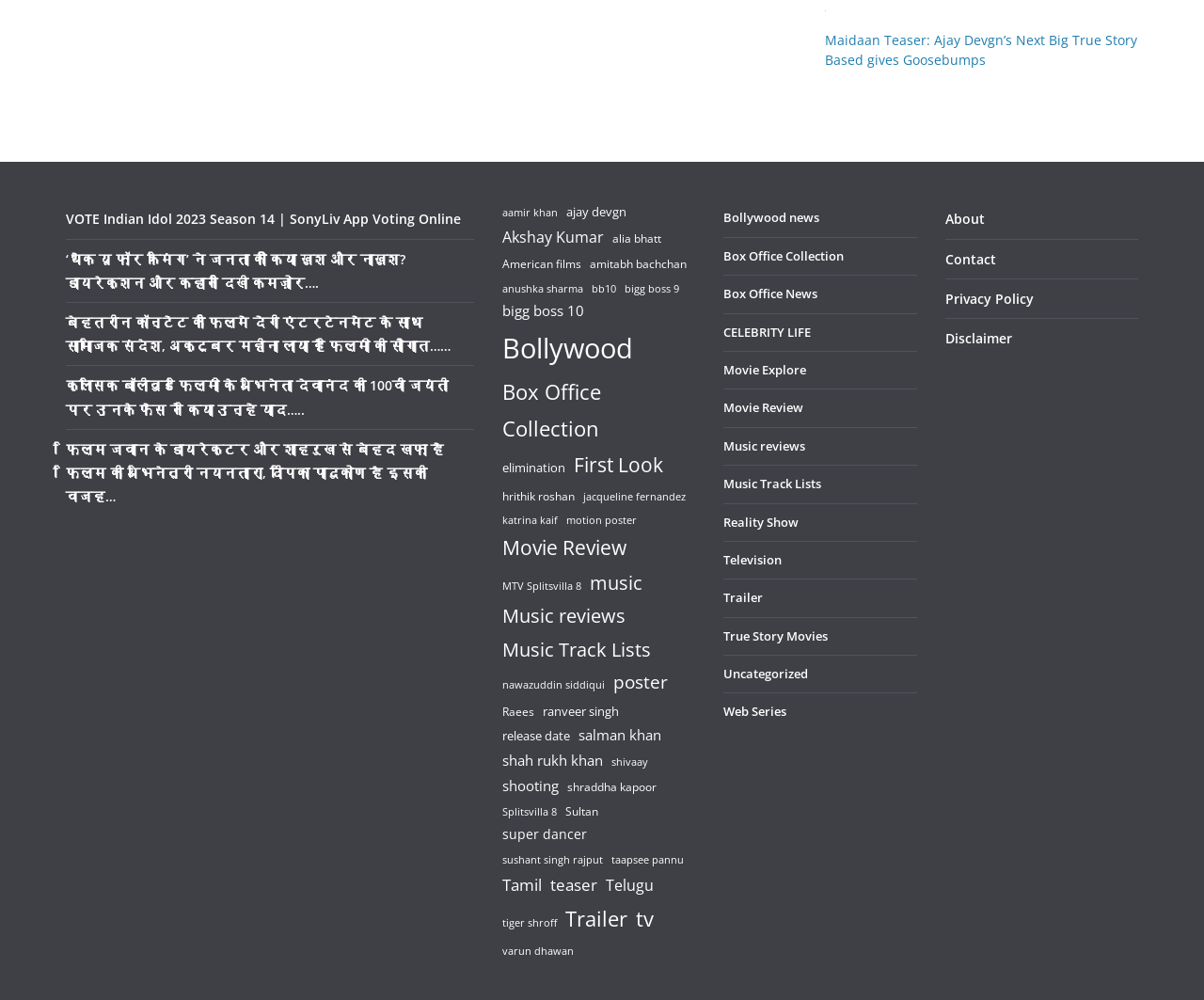Predict the bounding box coordinates of the area that should be clicked to accomplish the following instruction: "Learn about True Story Movies". The bounding box coordinates should consist of four float numbers between 0 and 1, i.e., [left, top, right, bottom].

[0.601, 0.627, 0.688, 0.644]